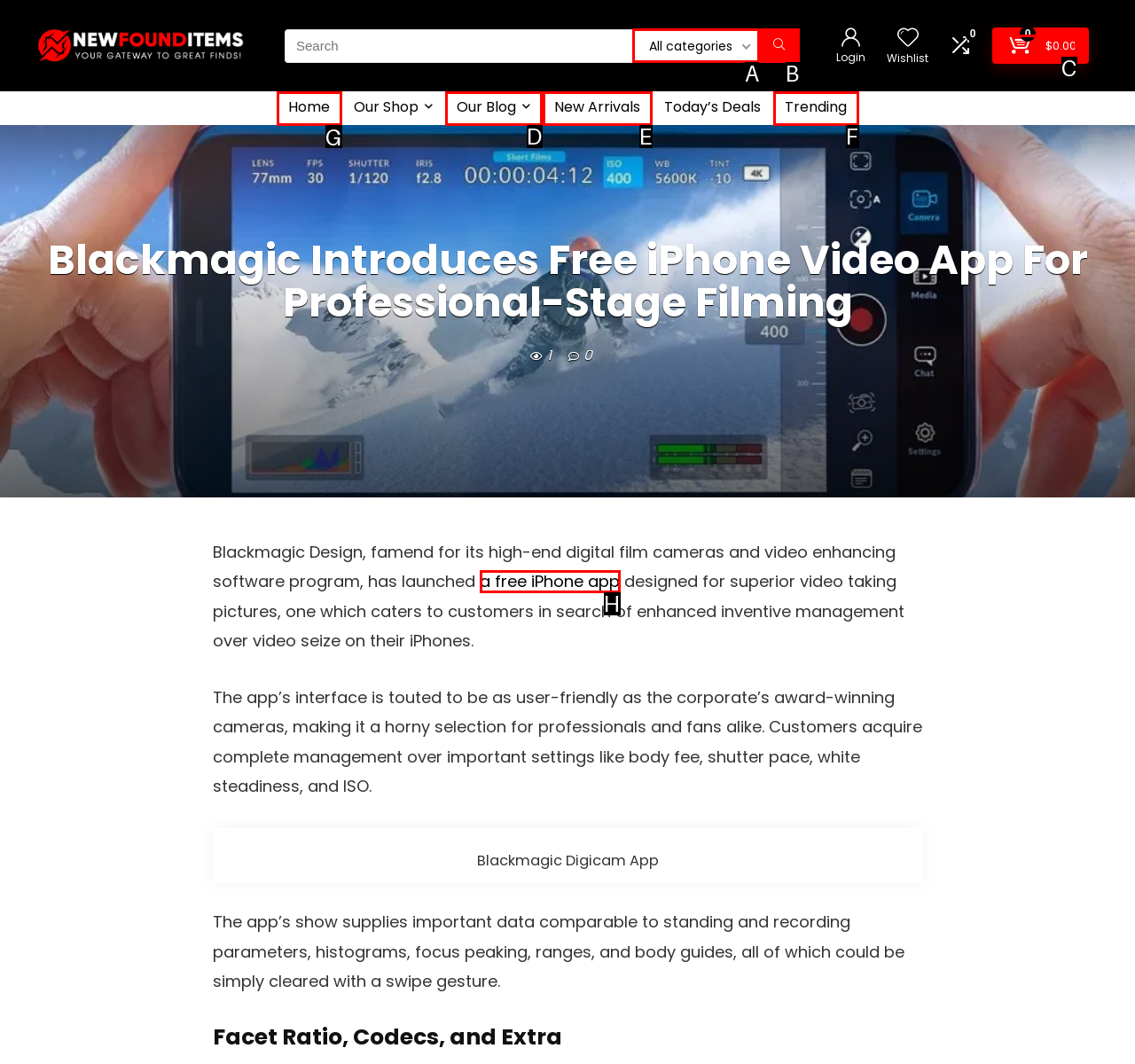Indicate the HTML element that should be clicked to perform the task: Go to Home Reply with the letter corresponding to the chosen option.

G